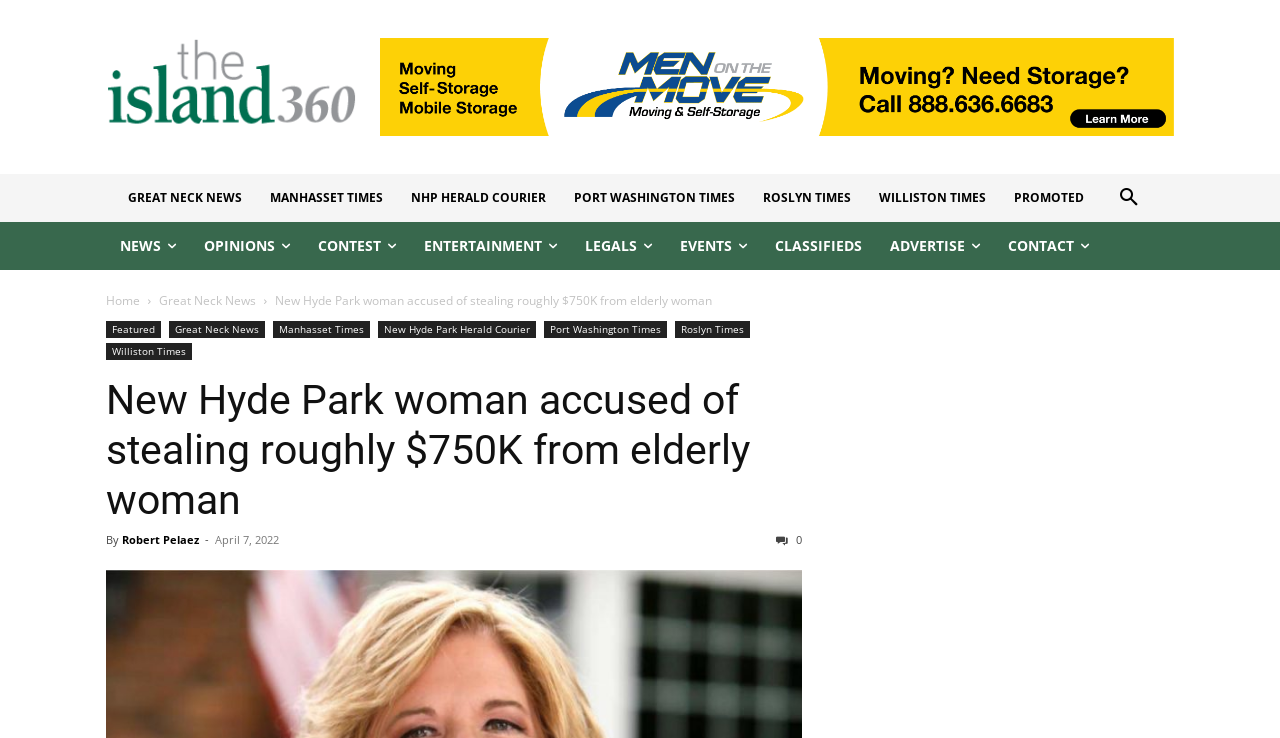How much money did the accused woman allegedly steal?
Using the visual information, reply with a single word or short phrase.

$750,000